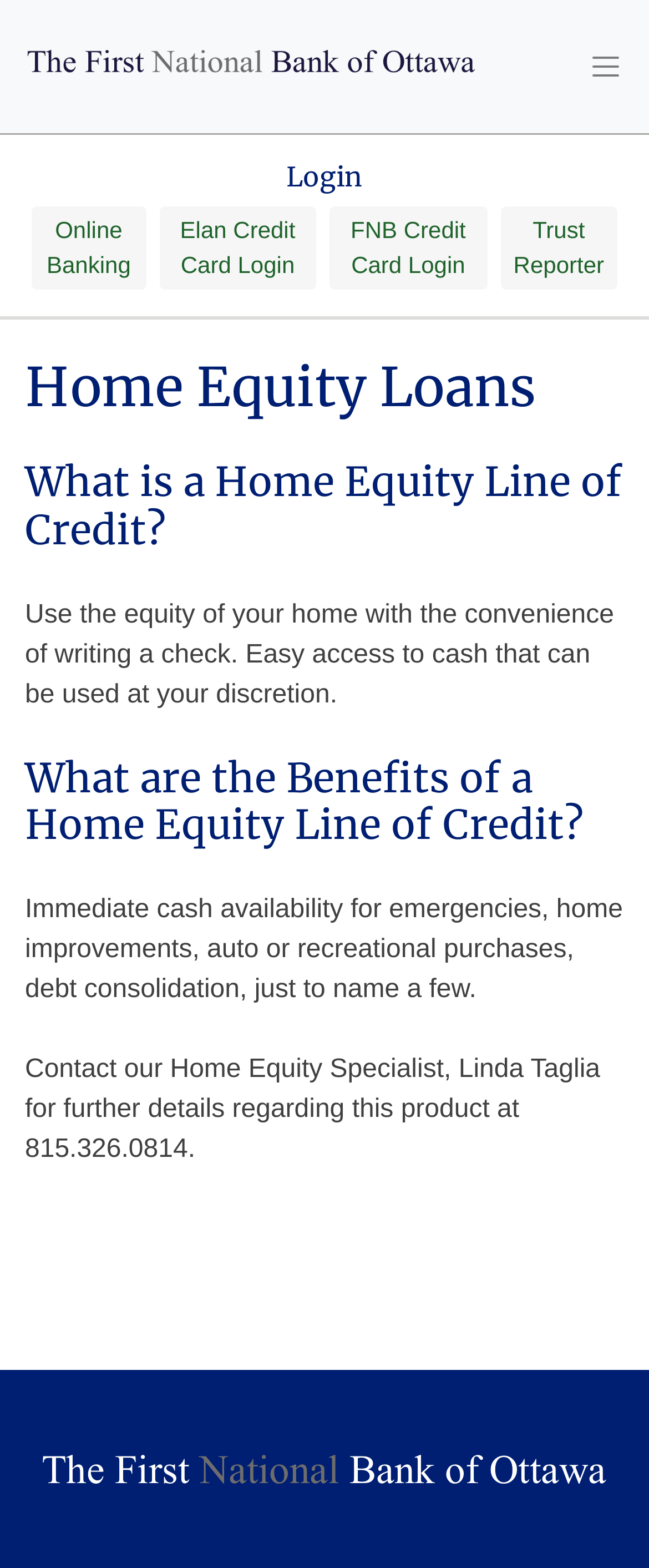Find the headline of the webpage and generate its text content.

Home Equity Loans